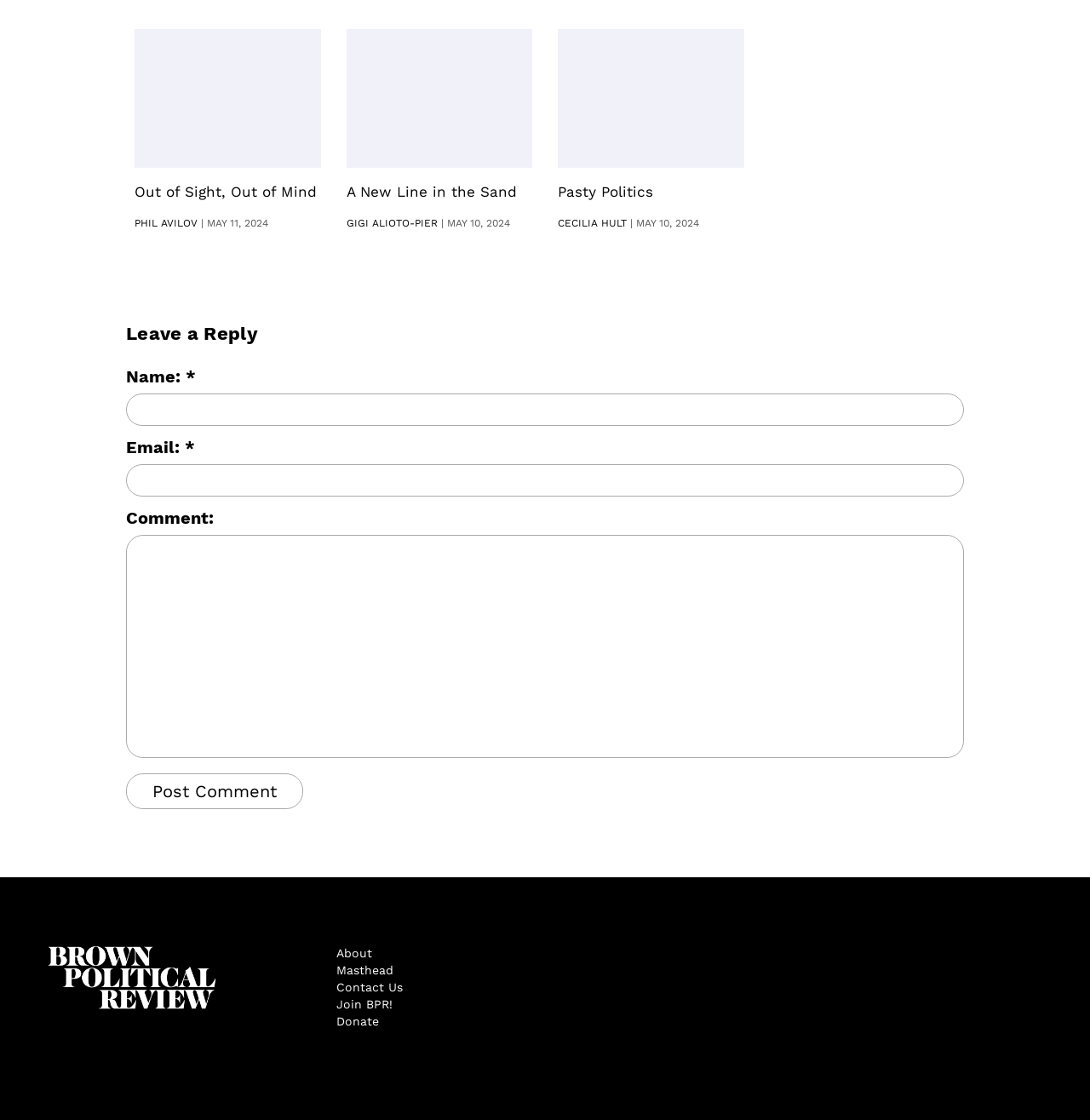Provide a short answer to the following question with just one word or phrase: How many articles are on this webpage?

3